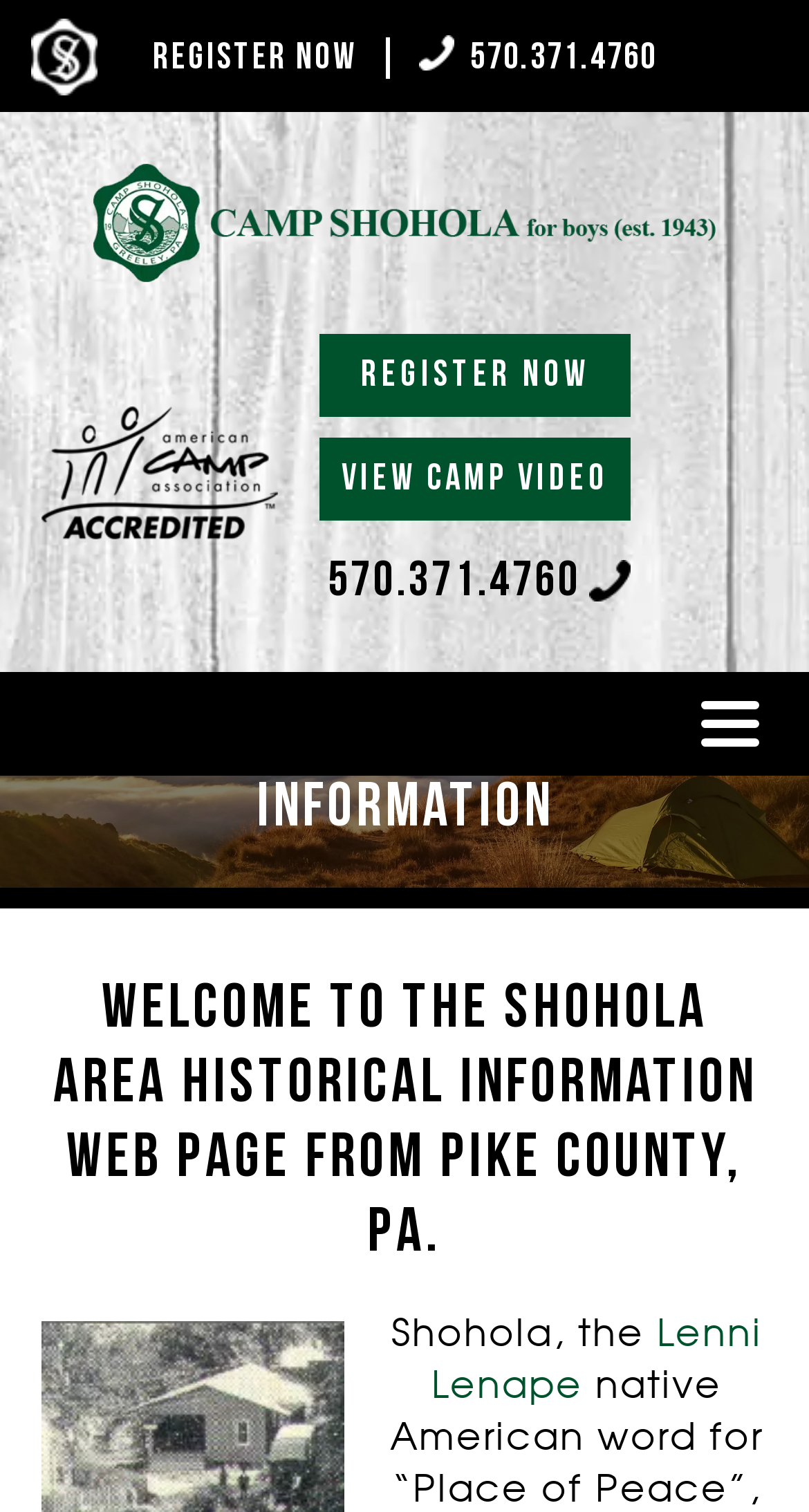What is the main heading of this webpage? Please extract and provide it.

Shohola Area Historical Information